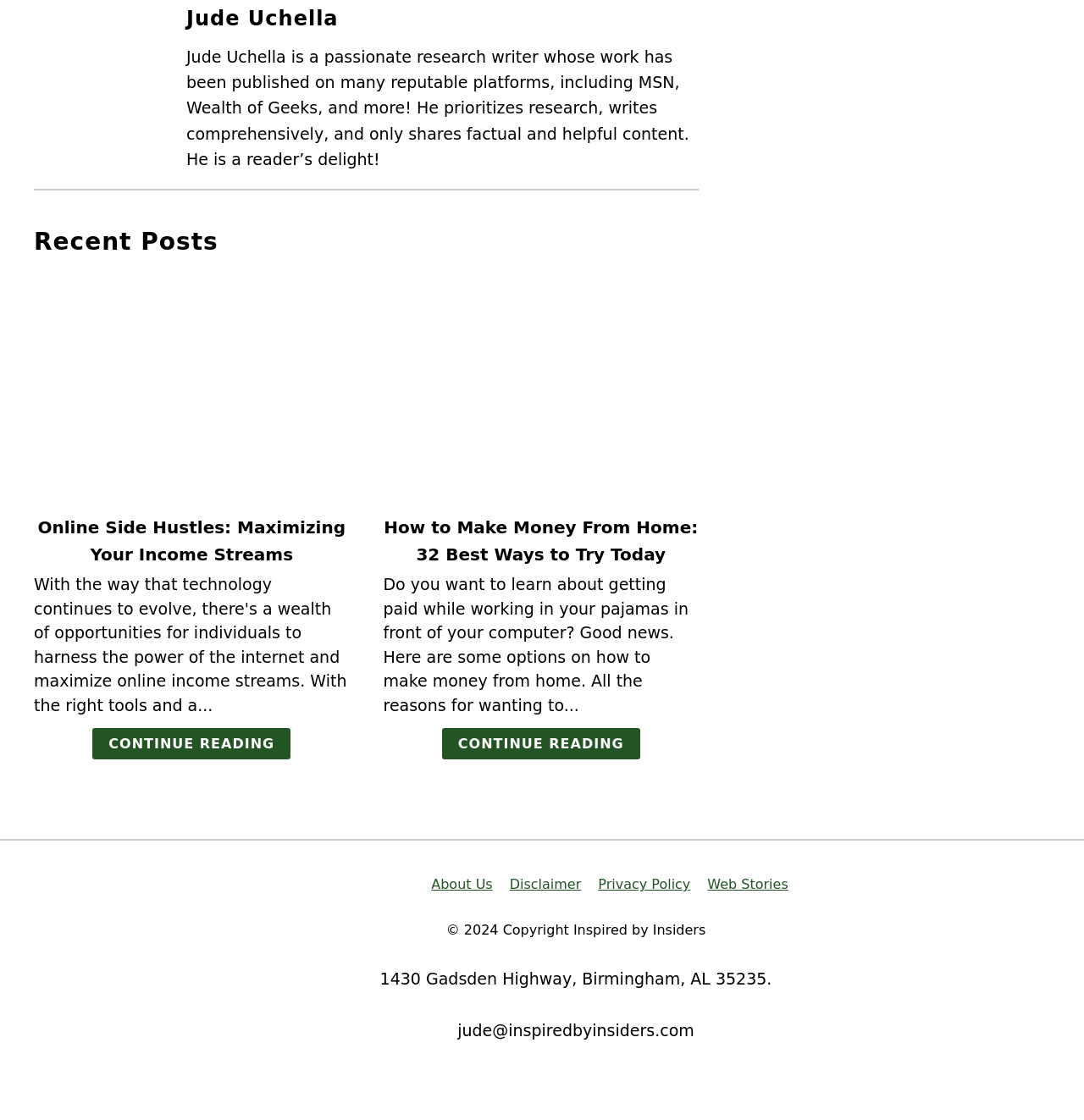Show me the bounding box coordinates of the clickable region to achieve the task as per the instruction: "Check the privacy policy".

[0.552, 0.783, 0.637, 0.797]